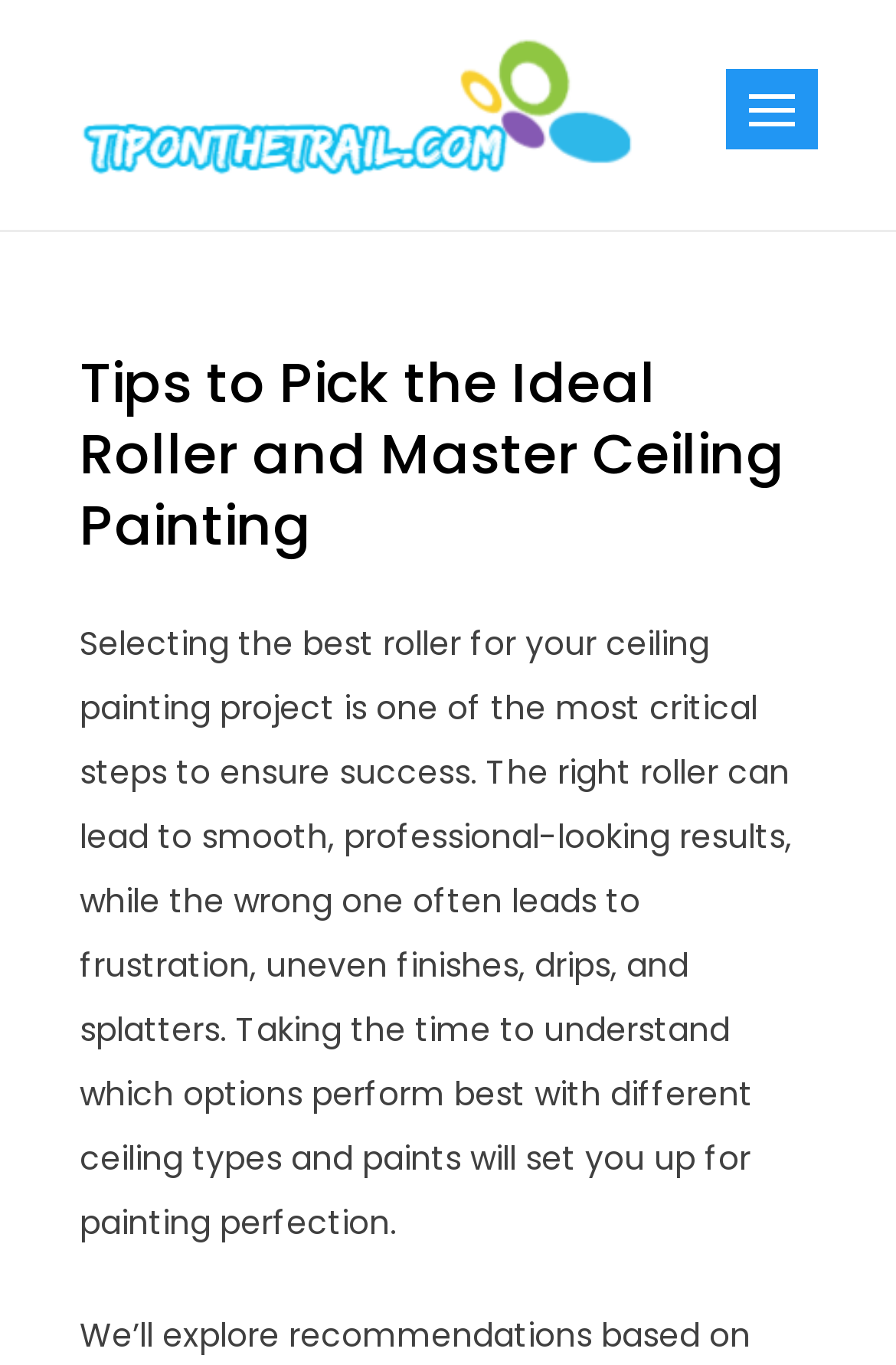Extract the bounding box for the UI element that matches this description: "alt="Logo"".

[0.088, 0.017, 0.704, 0.152]